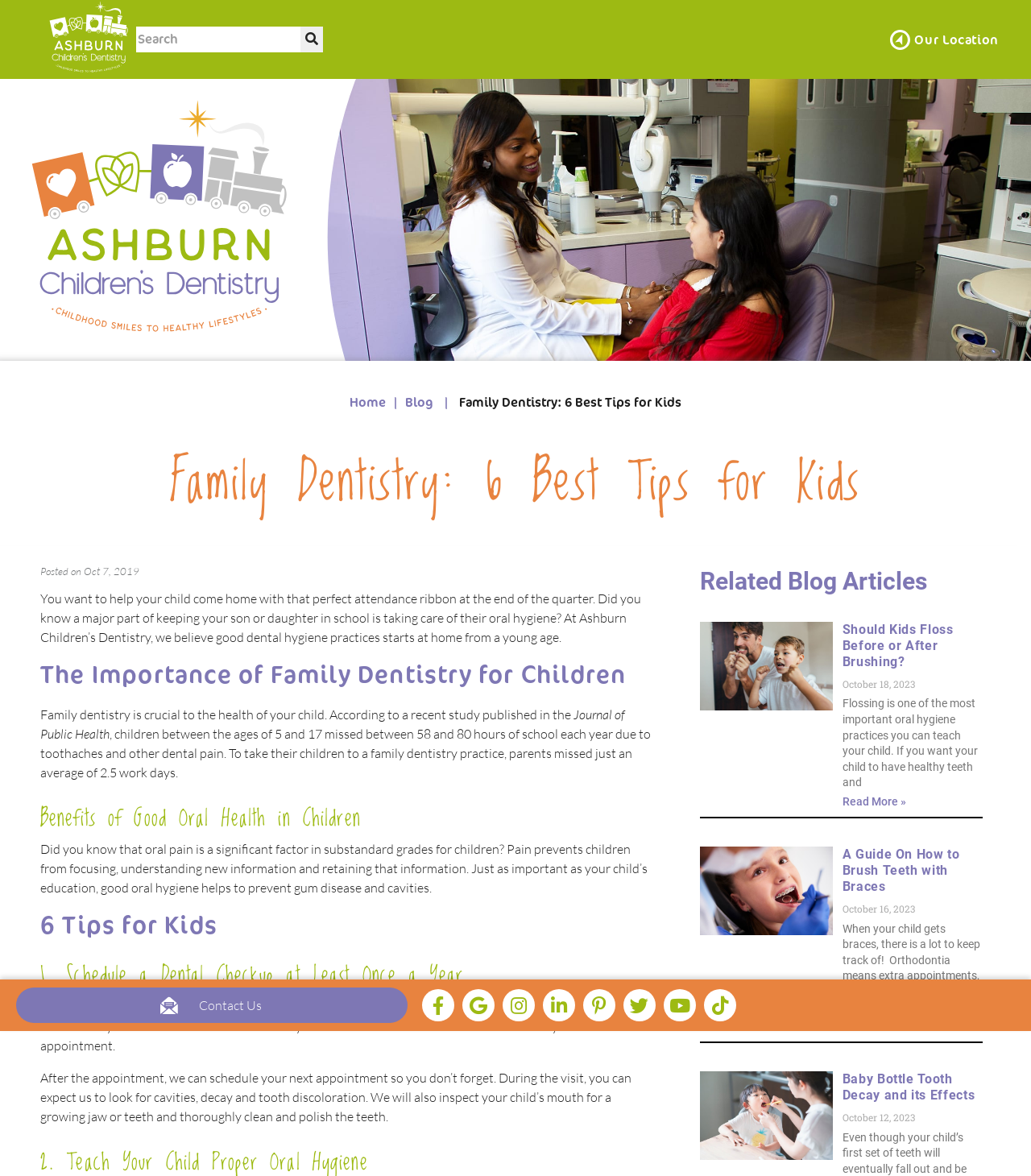Identify the bounding box of the UI element described as follows: "aria-label="Google"". Provide the coordinates as four float numbers in the range of 0 to 1 [left, top, right, bottom].

[0.448, 0.841, 0.487, 0.868]